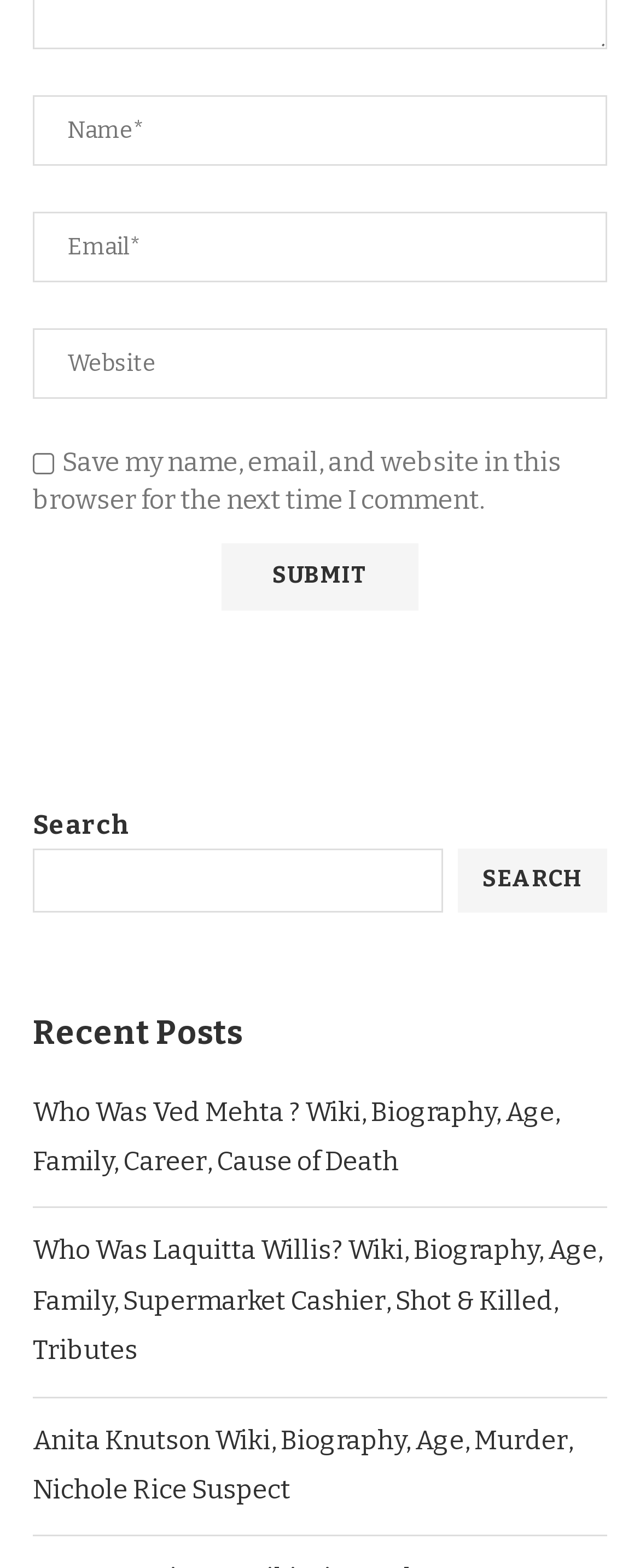Find the bounding box coordinates of the clickable area required to complete the following action: "Read the recent post about Ved Mehta".

[0.051, 0.699, 0.874, 0.751]